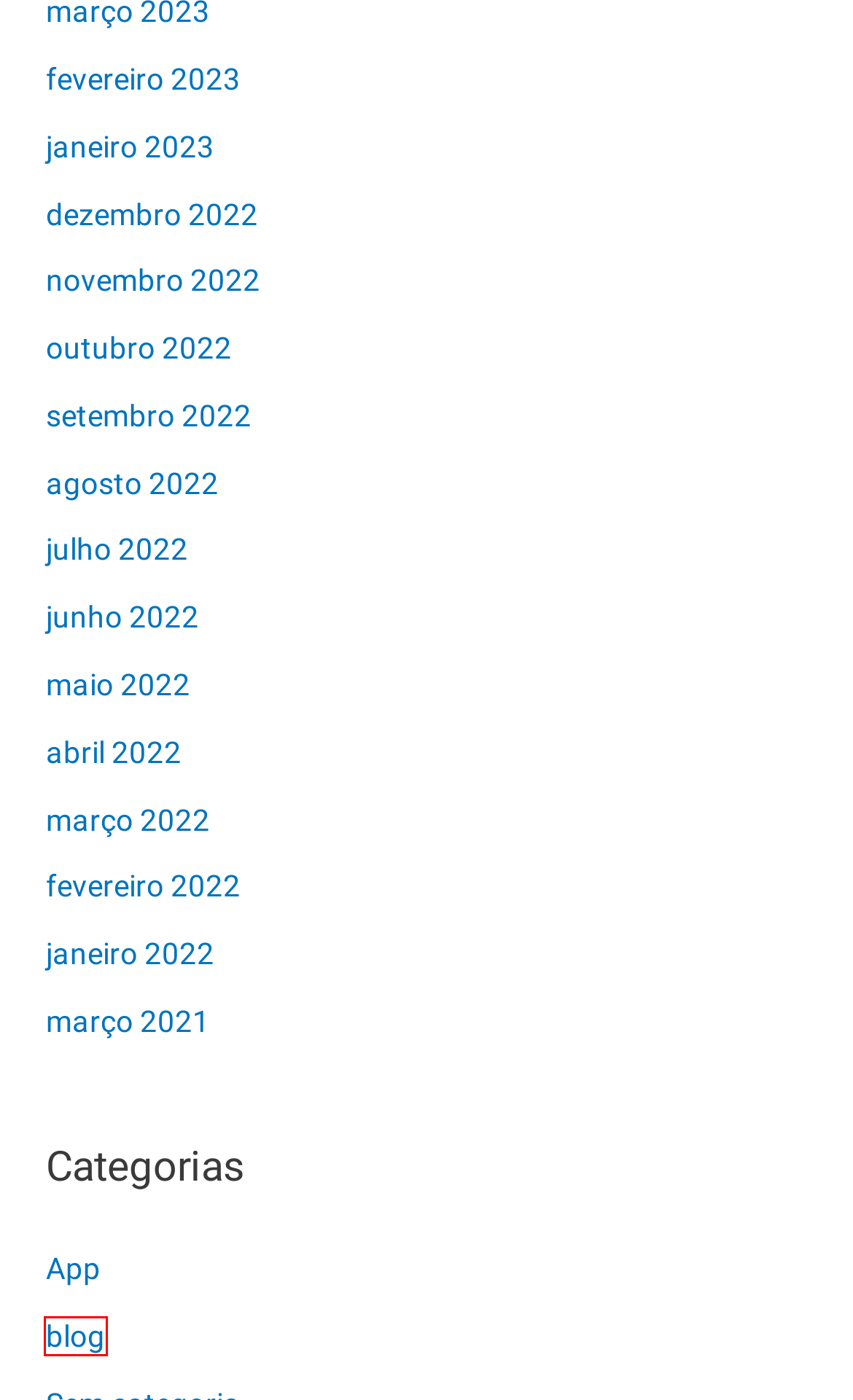You are provided with a screenshot of a webpage that has a red bounding box highlighting a UI element. Choose the most accurate webpage description that matches the new webpage after clicking the highlighted element. Here are your choices:
A. junho 2022 - Natal Fibra
B. março 2021 - Natal Fibra
C. julho 2022 - Natal Fibra
D. fevereiro 2023 - Natal Fibra
E. Arquivos blog - Natal Fibra
F. outubro 2022 - Natal Fibra
G. janeiro 2023 - Natal Fibra
H. setembro 2022 - Natal Fibra

E